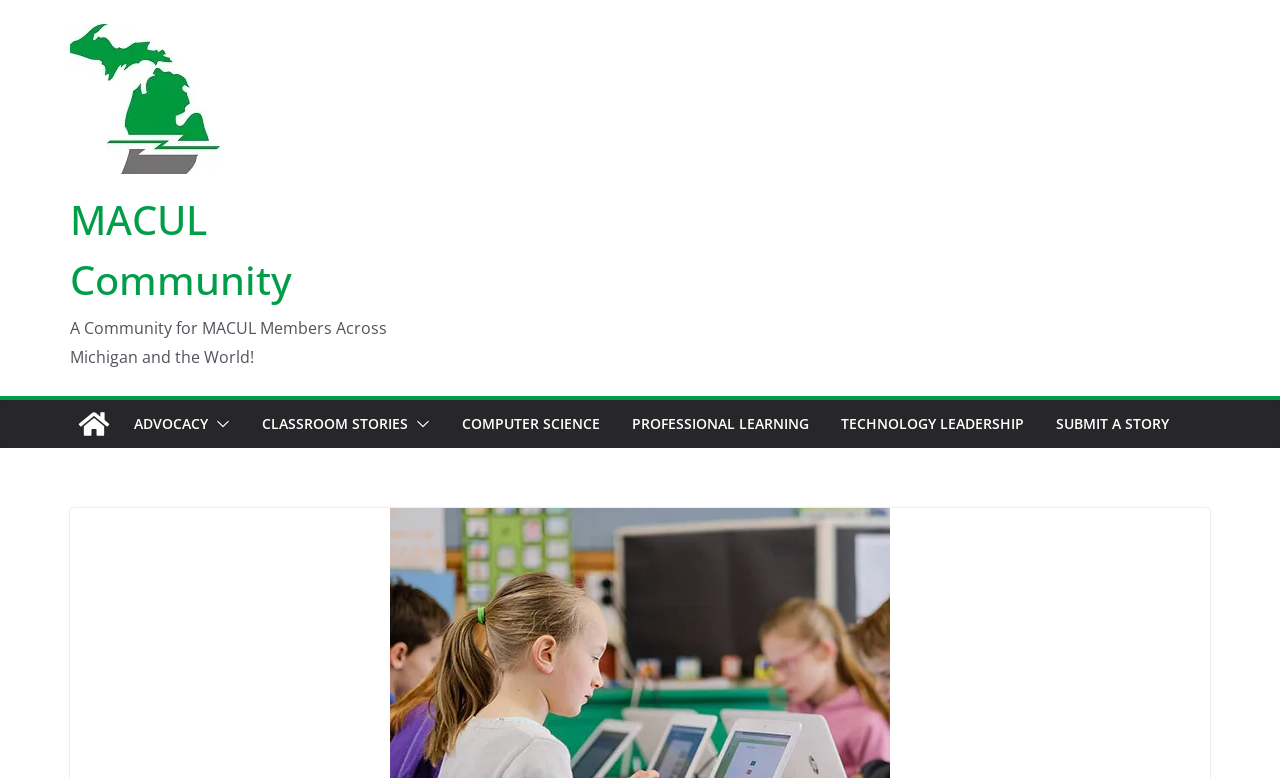Please respond to the question using a single word or phrase:
How many buttons are there in the top navigation bar?

5